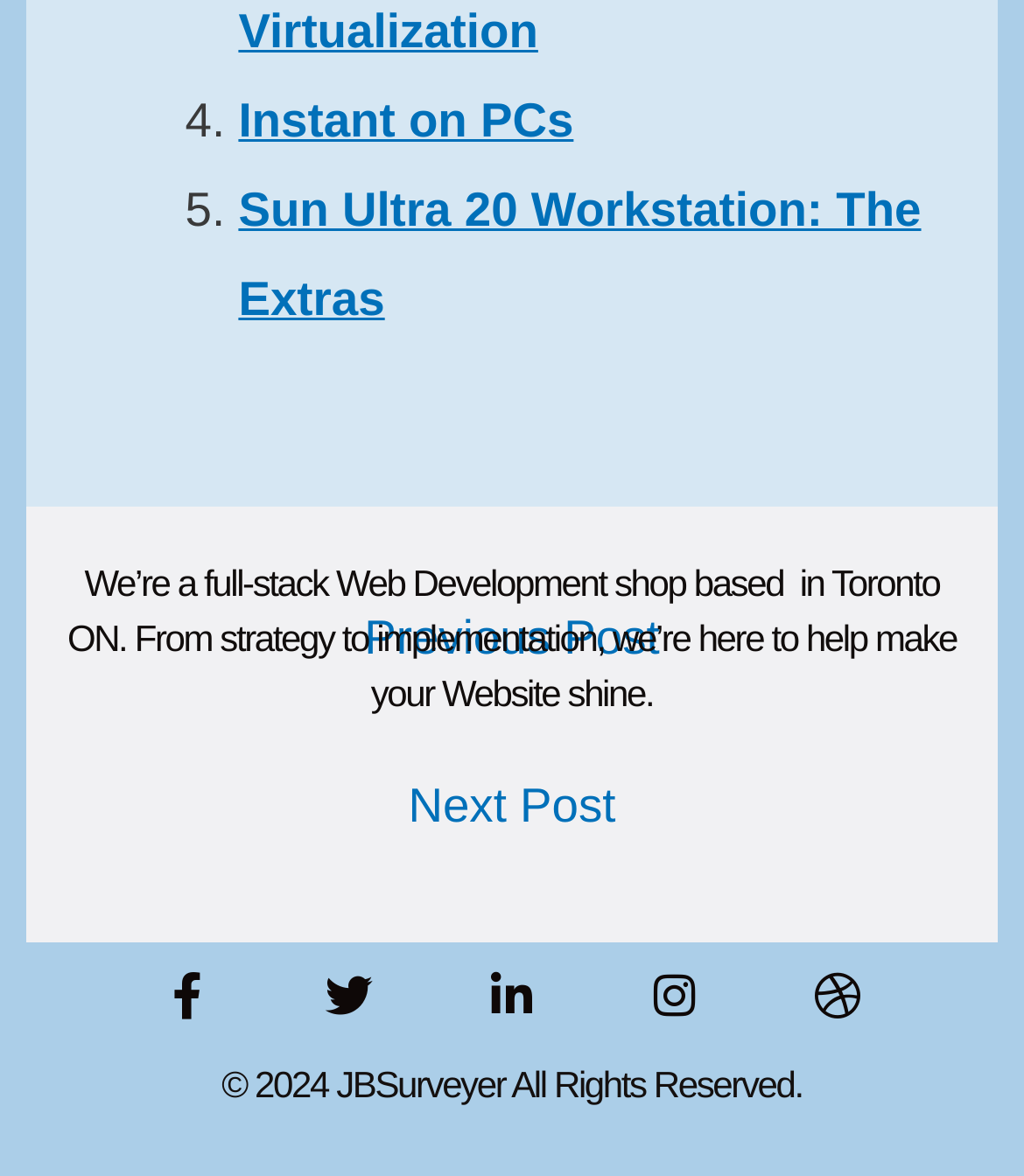Can you determine the bounding box coordinates of the area that needs to be clicked to fulfill the following instruction: "Explore Technology"?

None